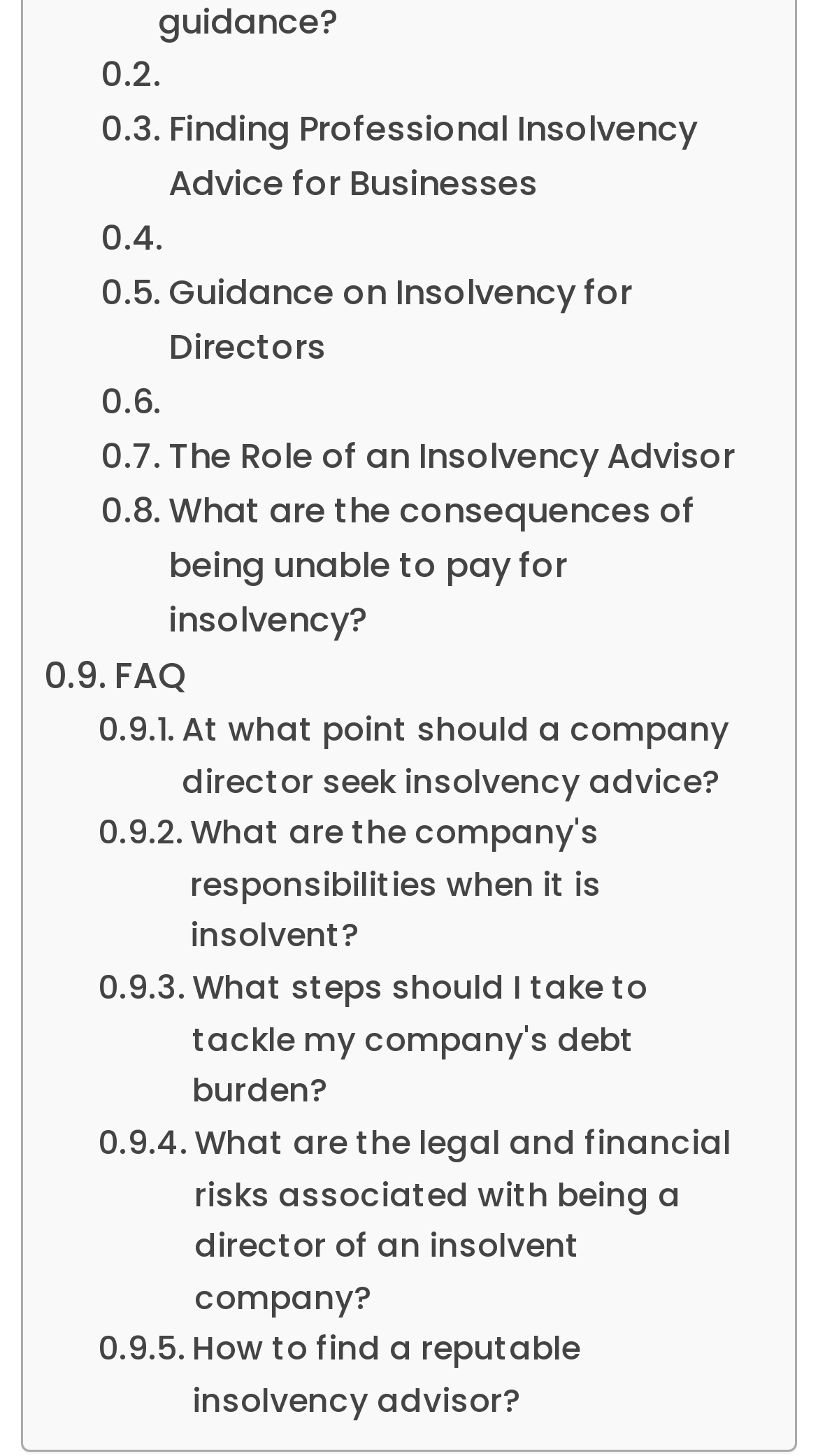Identify the bounding box coordinates of the region I need to click to complete this instruction: "Read 'What are the consequences of being unable to pay for insolvency?'".

[0.123, 0.333, 0.921, 0.445]